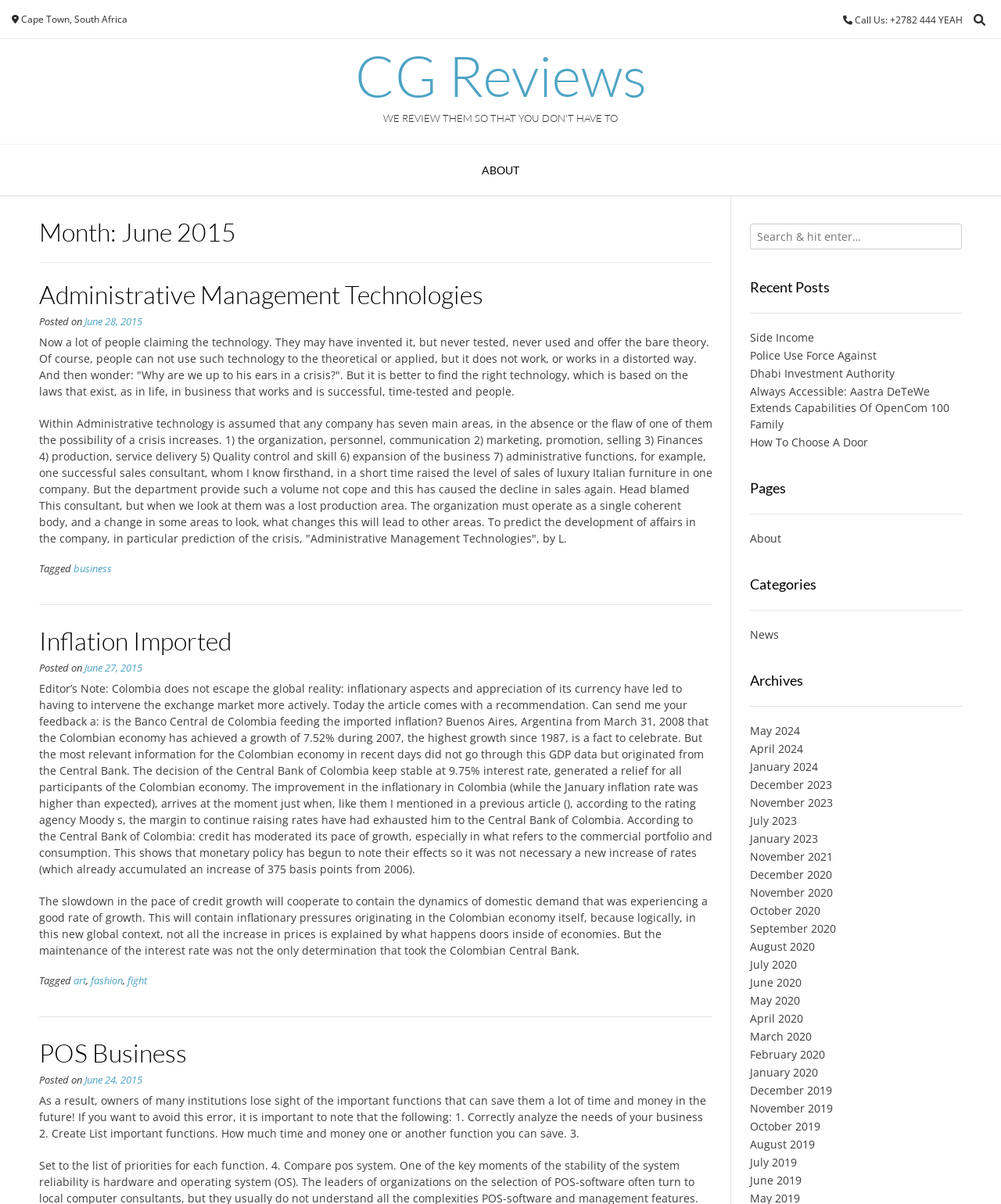Analyze and describe the webpage in a detailed narrative.

The webpage is titled "June 2015 – CG Reviews" and has a header section at the top with the title "CG Reviews" and a tagline "WE REVIEW THEM SO THAT YOU DON'T HAVE TO". Below the header, there is a navigation menu with links to "ABOUT" and other pages.

The main content of the webpage is divided into three columns. The left column contains a list of articles, each with a heading, a brief summary, and a "Posted on" date. The articles are titled "Administrative Management Technologies", "Inflation Imported", and "POS Business". Each article has a link to read more.

The middle column contains a search bar and a list of recent posts, including "Side Income", "Police Use Force Against", and "Dhabi Investment Authority". Below the recent posts, there are links to pages, categories, and archives.

The right column contains a list of categories, including "News", and a list of archives, with links to months and years from 2015 to 2024.

At the top right corner of the page, there is a contact information section with a phone number and a social media icon.